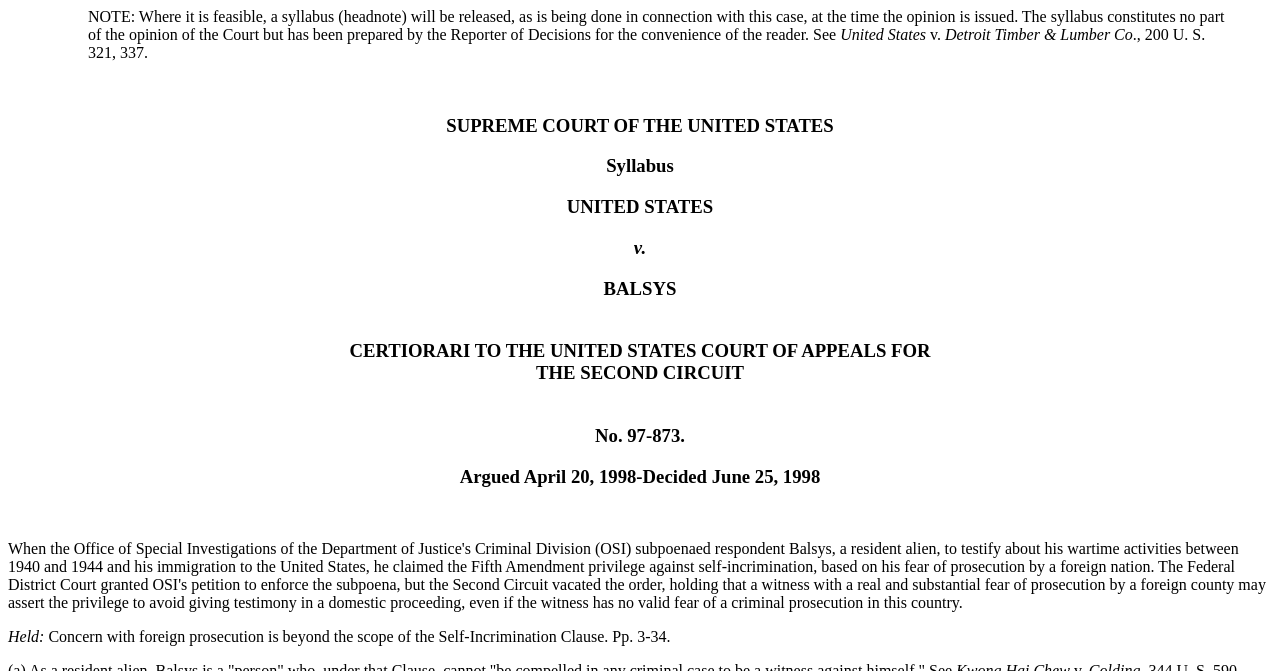What is the name of the respondent?
Please interpret the details in the image and answer the question thoroughly.

The answer can be found in the heading element with the text 'BALSYS' which is located below the 'v.' heading.